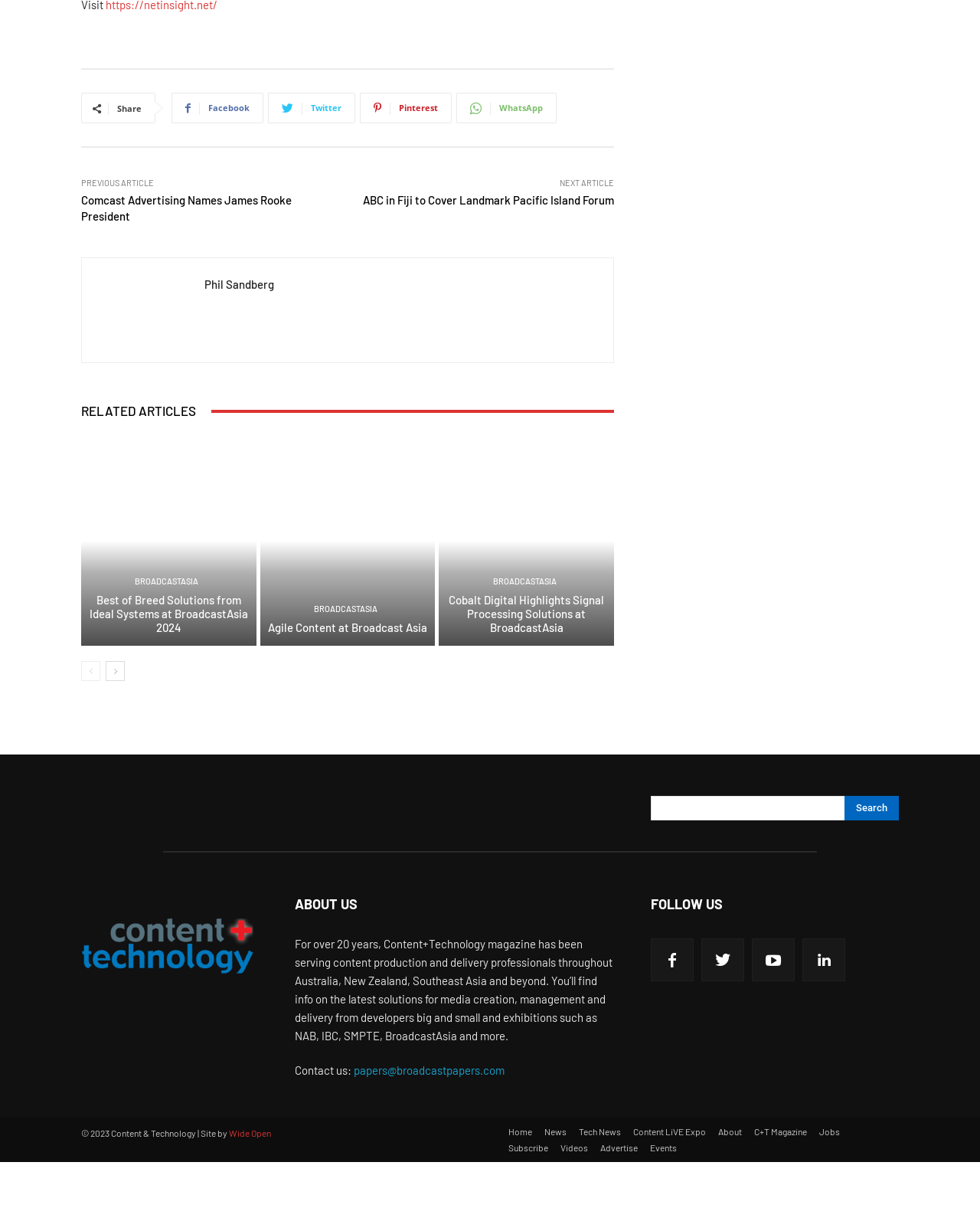From the screenshot, find the bounding box of the UI element matching this description: "aria-label="prev-page"". Supply the bounding box coordinates in the form [left, top, right, bottom], each a float between 0 and 1.

[0.083, 0.548, 0.102, 0.564]